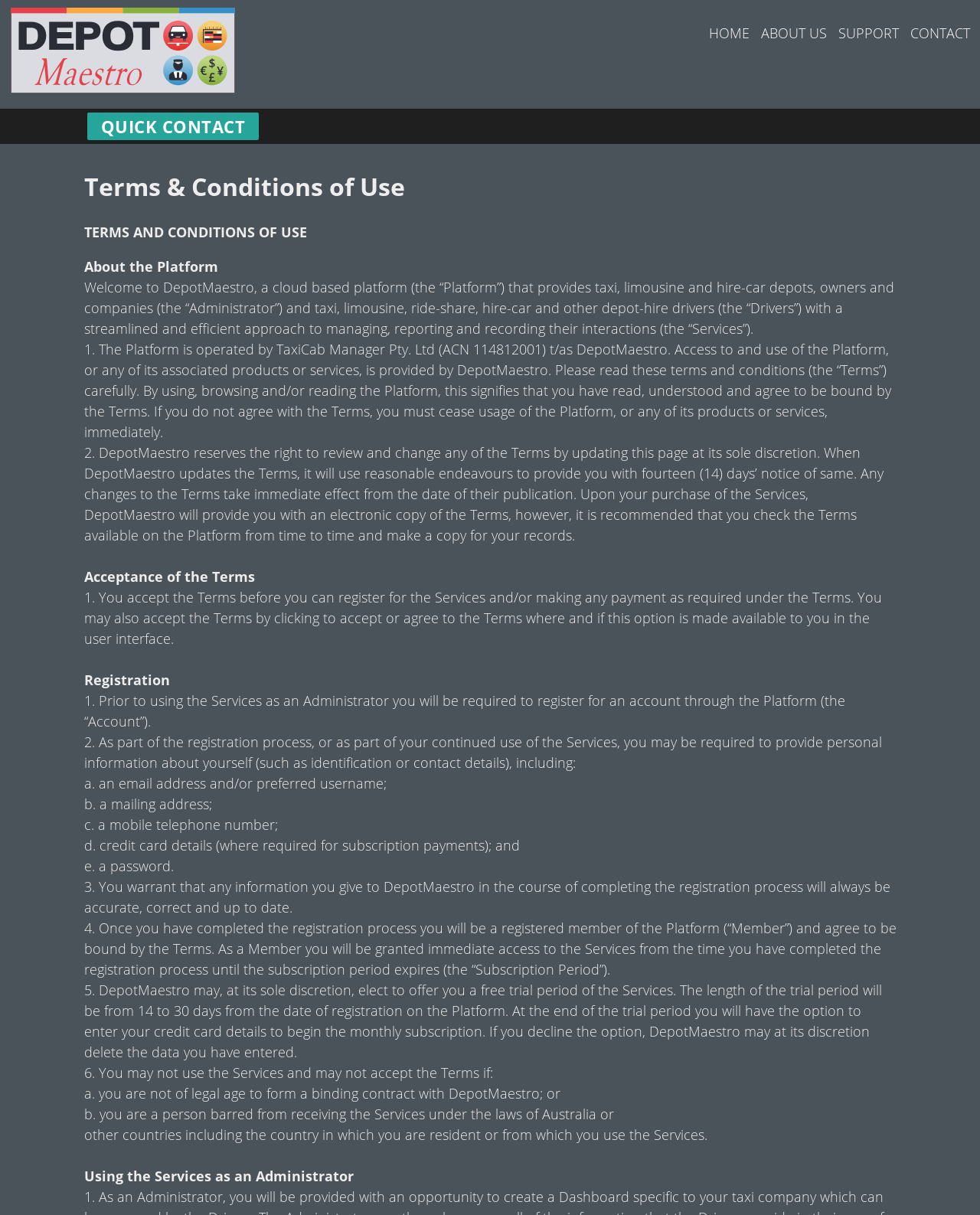How long is the free trial period?
Based on the image, answer the question with as much detail as possible.

The length of the free trial period is mentioned in the 'Registration' section of the Terms and Conditions, where it is stated that 'DepotMaestro may, at its sole discretion, elect to offer you a free trial period of the Services. The length of the trial period will be from 14 to 30 days from the date of registration on the Platform.'